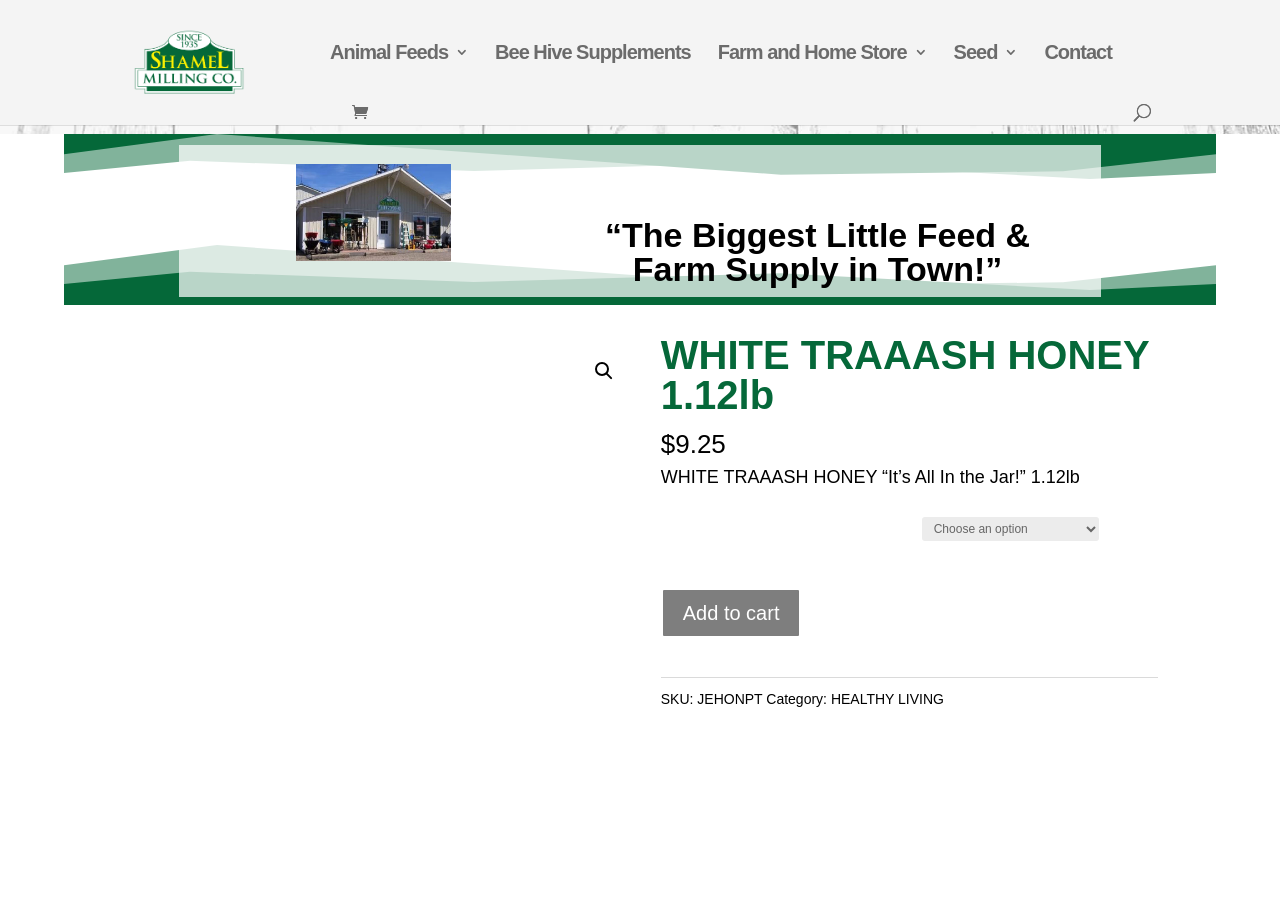Please find and generate the text of the main header of the webpage.

WHITE TRAAASH HONEY 1.12lb